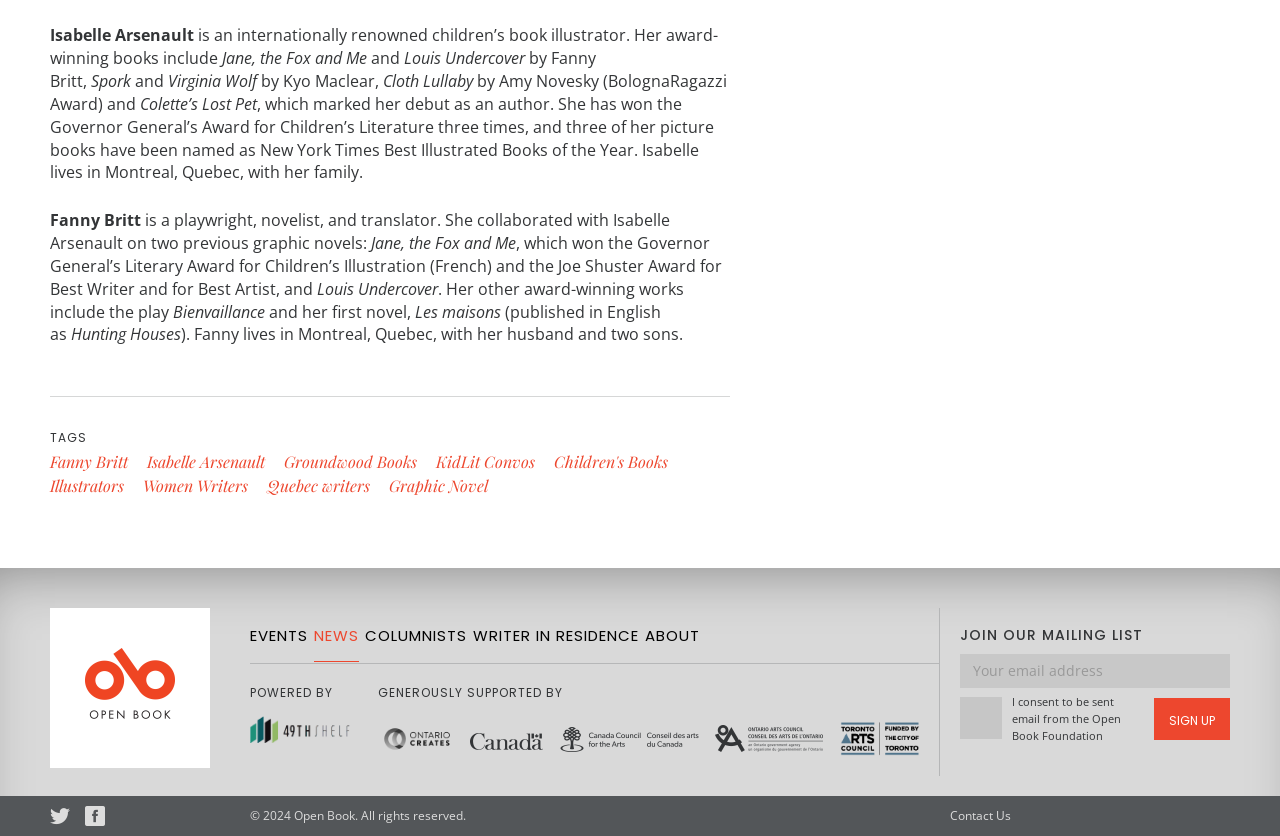Determine the coordinates of the bounding box that should be clicked to complete the instruction: "Sign up for the mailing list". The coordinates should be represented by four float numbers between 0 and 1: [left, top, right, bottom].

[0.902, 0.835, 0.961, 0.885]